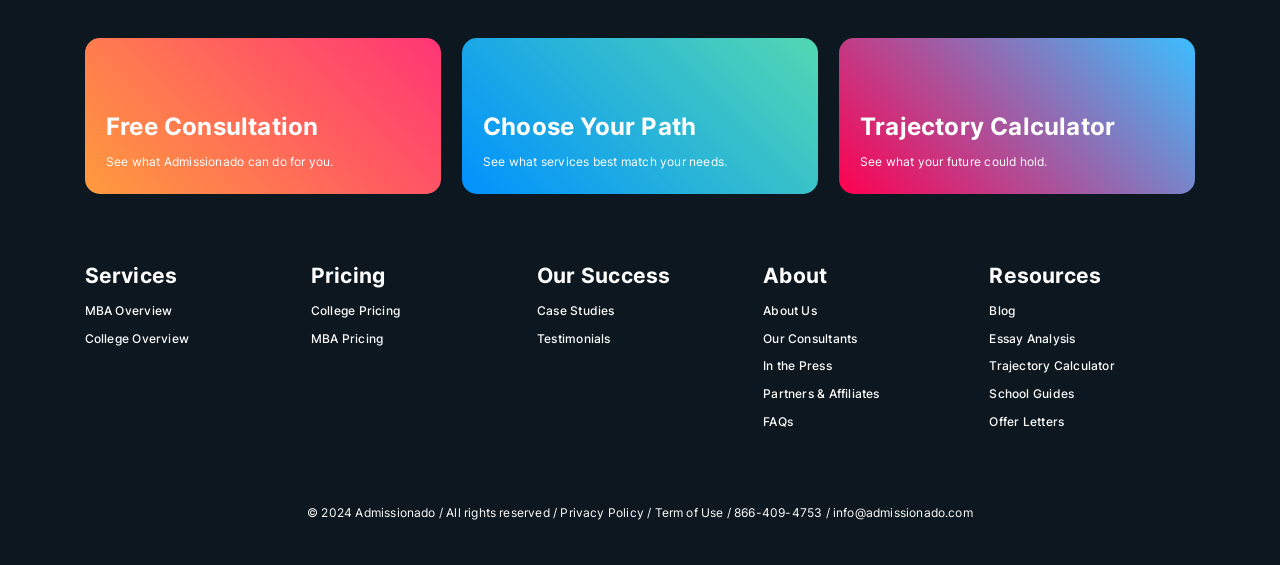What is the purpose of the Trajectory Calculator?
Look at the image and respond with a one-word or short phrase answer.

To show future possibilities